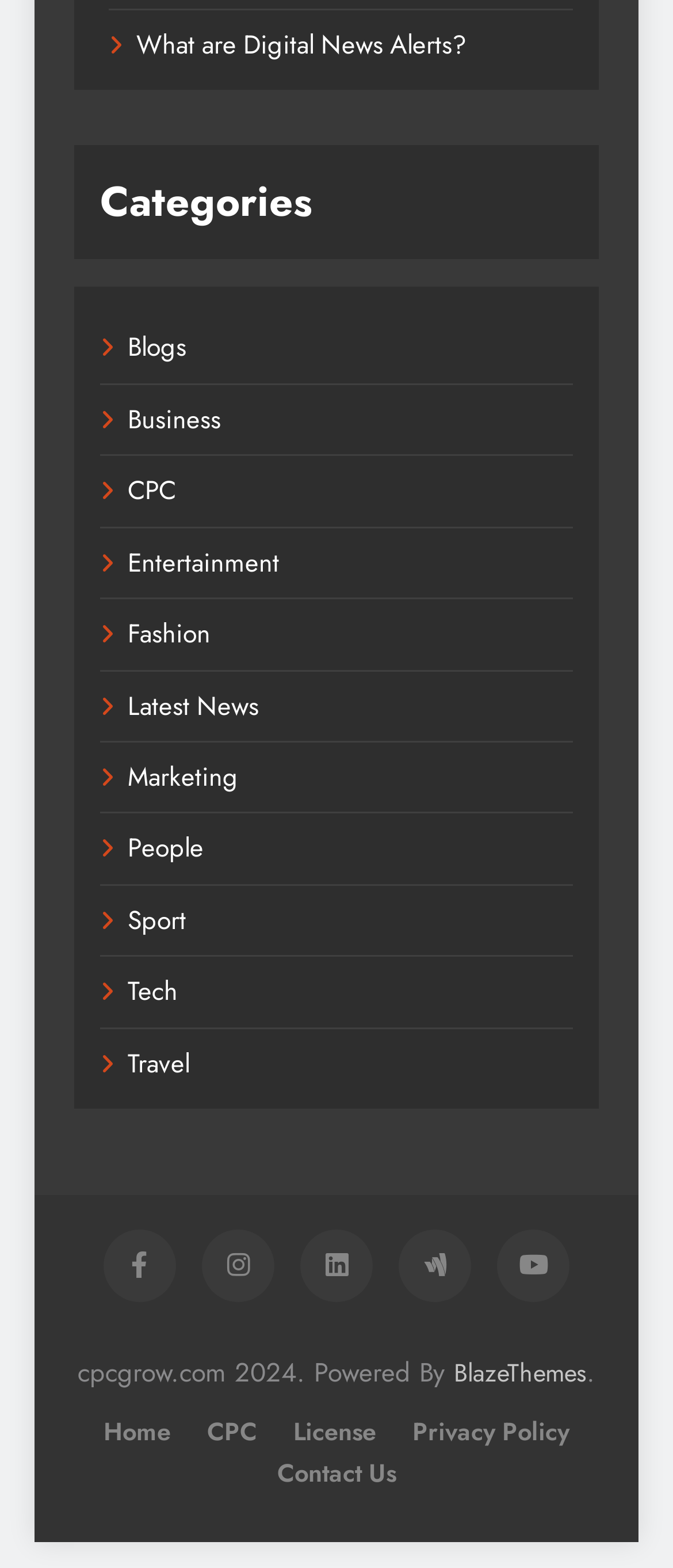Please determine the bounding box coordinates of the element to click on in order to accomplish the following task: "Contact Us". Ensure the coordinates are four float numbers ranging from 0 to 1, i.e., [left, top, right, bottom].

[0.412, 0.928, 0.588, 0.95]